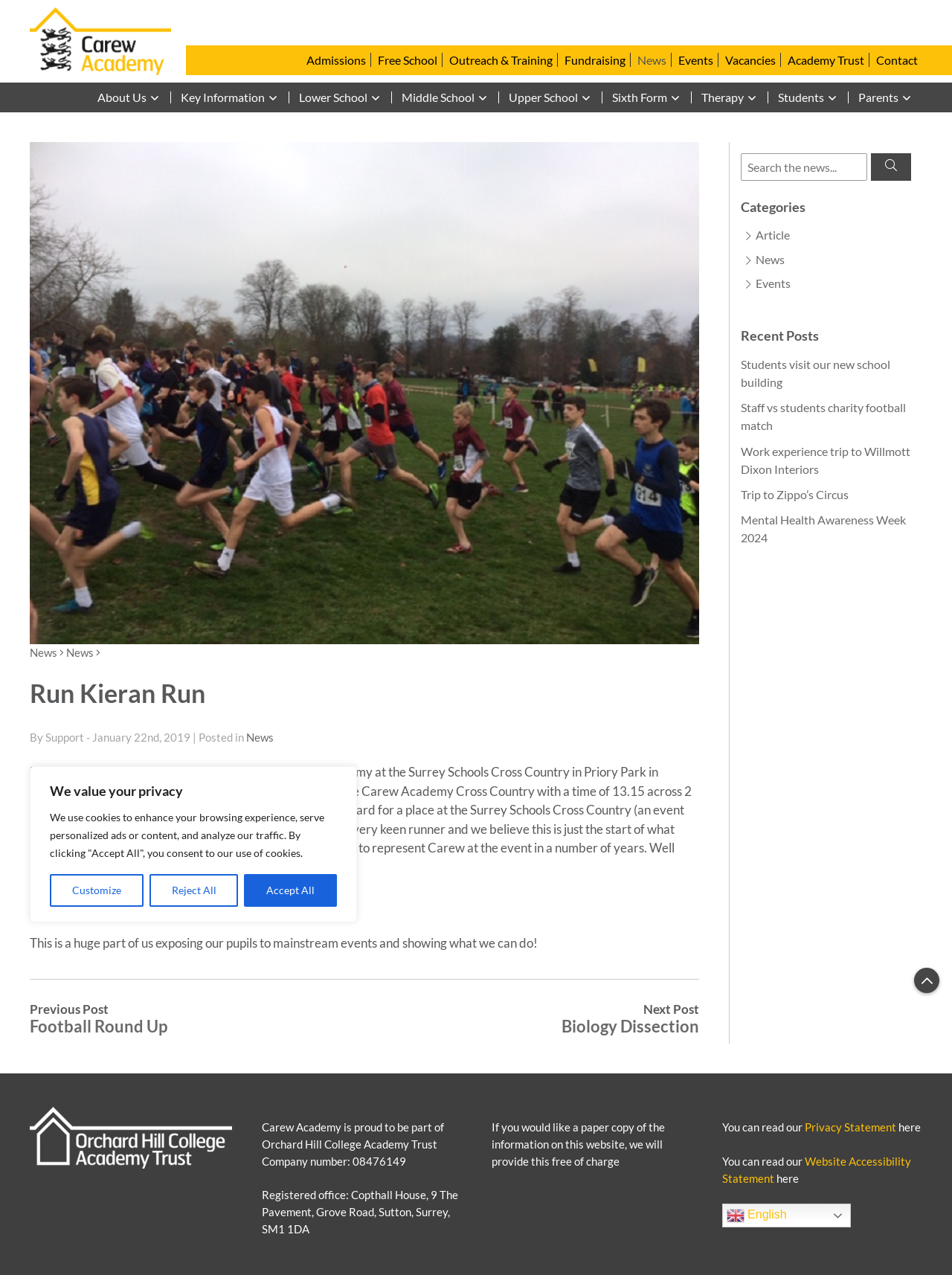Provide a brief response to the question using a single word or phrase: 
What is the language of the website?

English